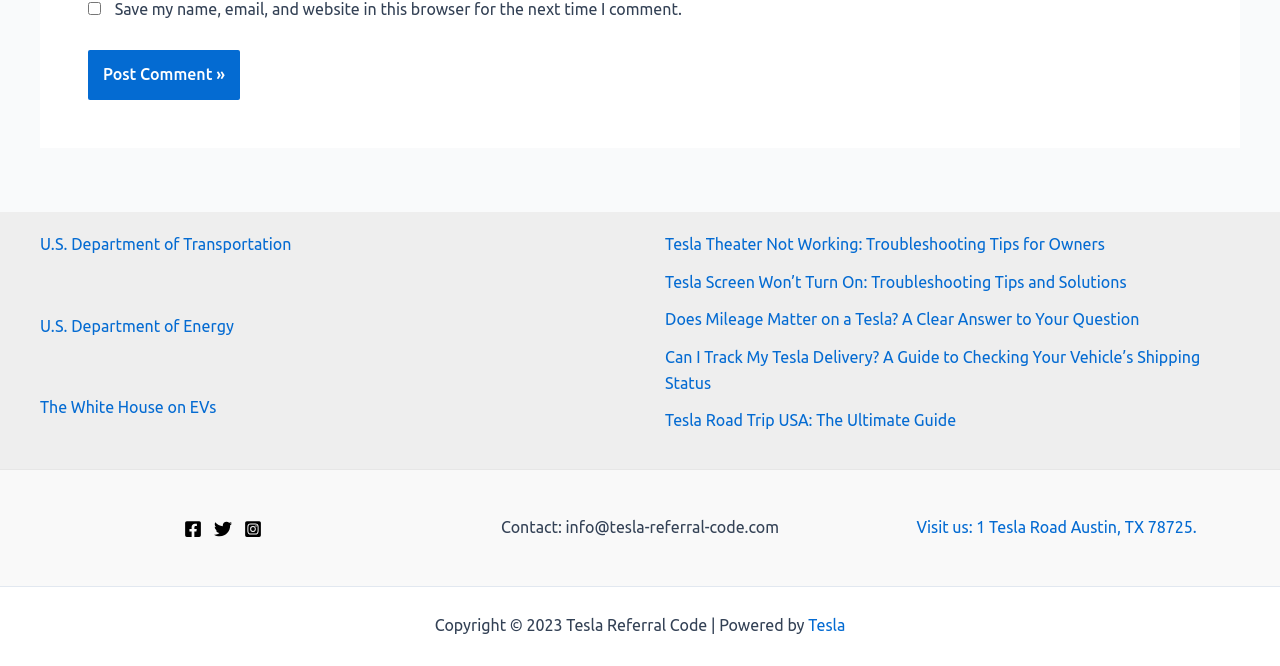Can you identify the bounding box coordinates of the clickable region needed to carry out this instruction: 'Click the Language Locator link'? The coordinates should be four float numbers within the range of 0 to 1, stated as [left, top, right, bottom].

None